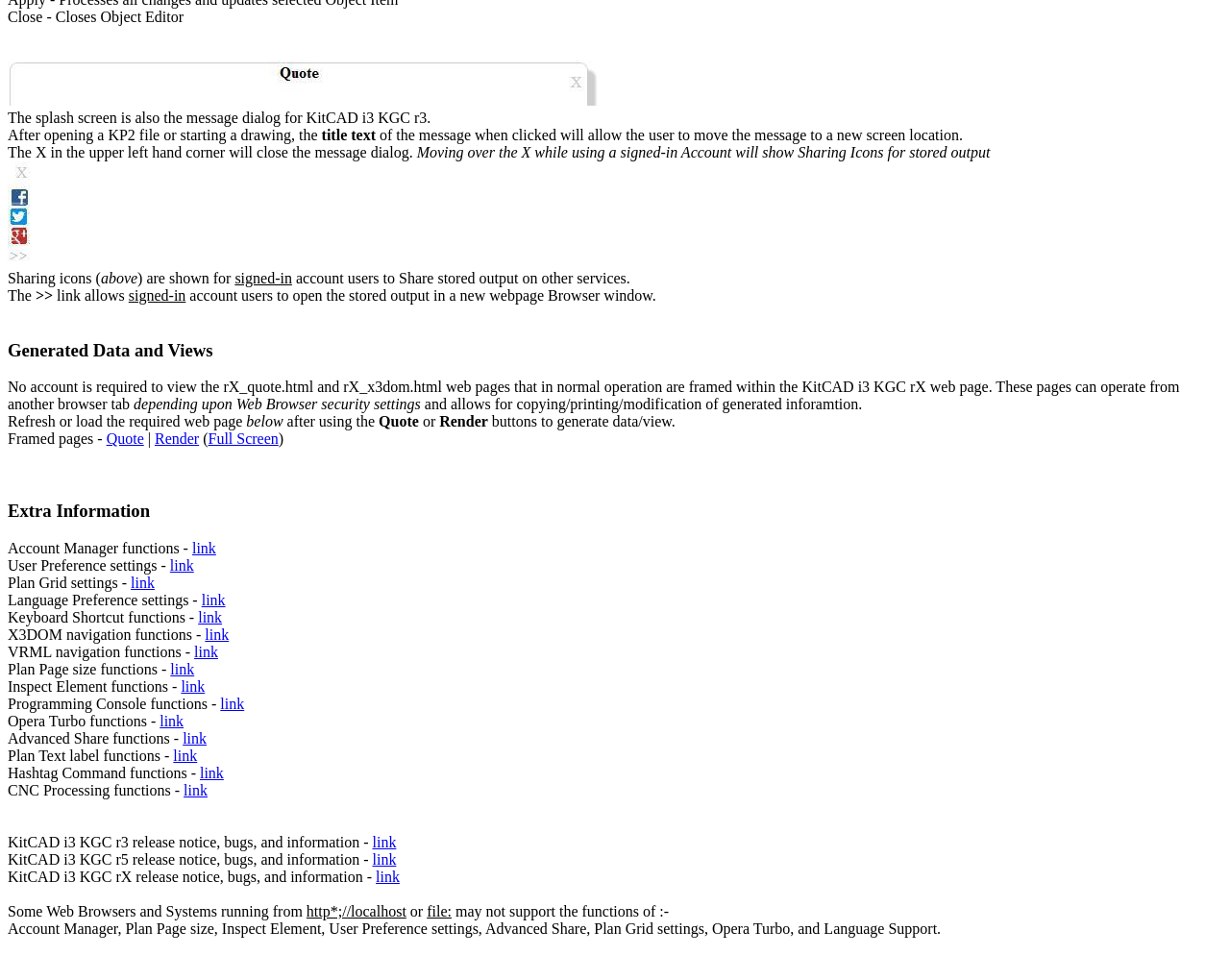Locate the bounding box coordinates of the element that needs to be clicked to carry out the instruction: "Click the 'Render' link". The coordinates should be given as four float numbers ranging from 0 to 1, i.e., [left, top, right, bottom].

[0.126, 0.44, 0.162, 0.456]